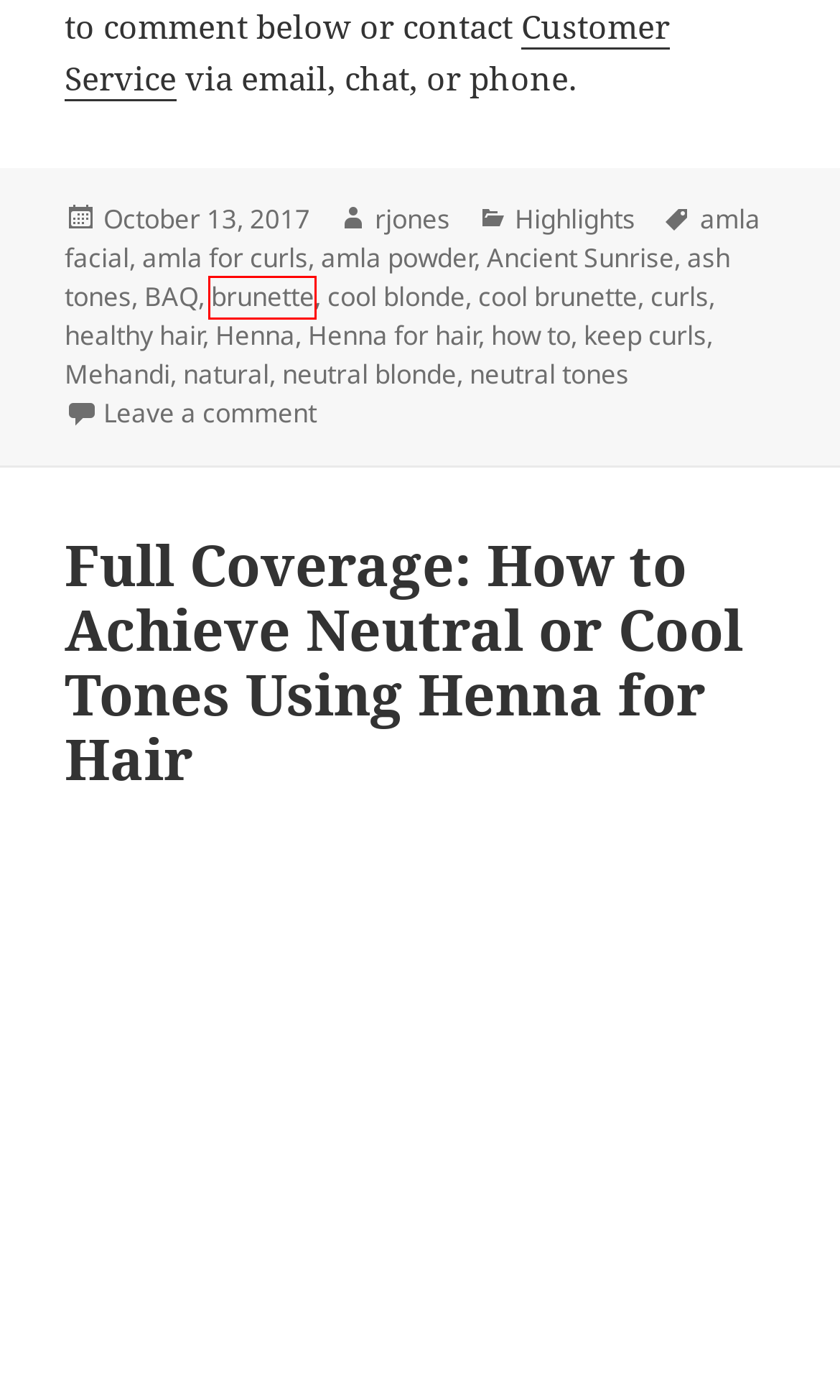Analyze the screenshot of a webpage featuring a red rectangle around an element. Pick the description that best fits the new webpage after interacting with the element inside the red bounding box. Here are the candidates:
A. healthy hair Archives - Ancient Sunrise
B. Ancient Sunrise Archives - Ancient Sunrise
C. neutral tones Archives - Ancient Sunrise
D. Henna Archives - Ancient Sunrise
E. How to Achieve Neutral or Cool Tones with Henna
F. brunette Archives - Ancient Sunrise
G. rjones, Author at Ancient Sunrise
H. natural Archives - Ancient Sunrise

F